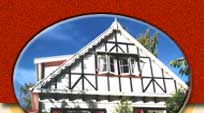What type of framing does the house have?
Answer the question with a detailed and thorough explanation.

The caption states that the house features 'distinctive black timber framing', which suggests that the type of framing used is black timber.